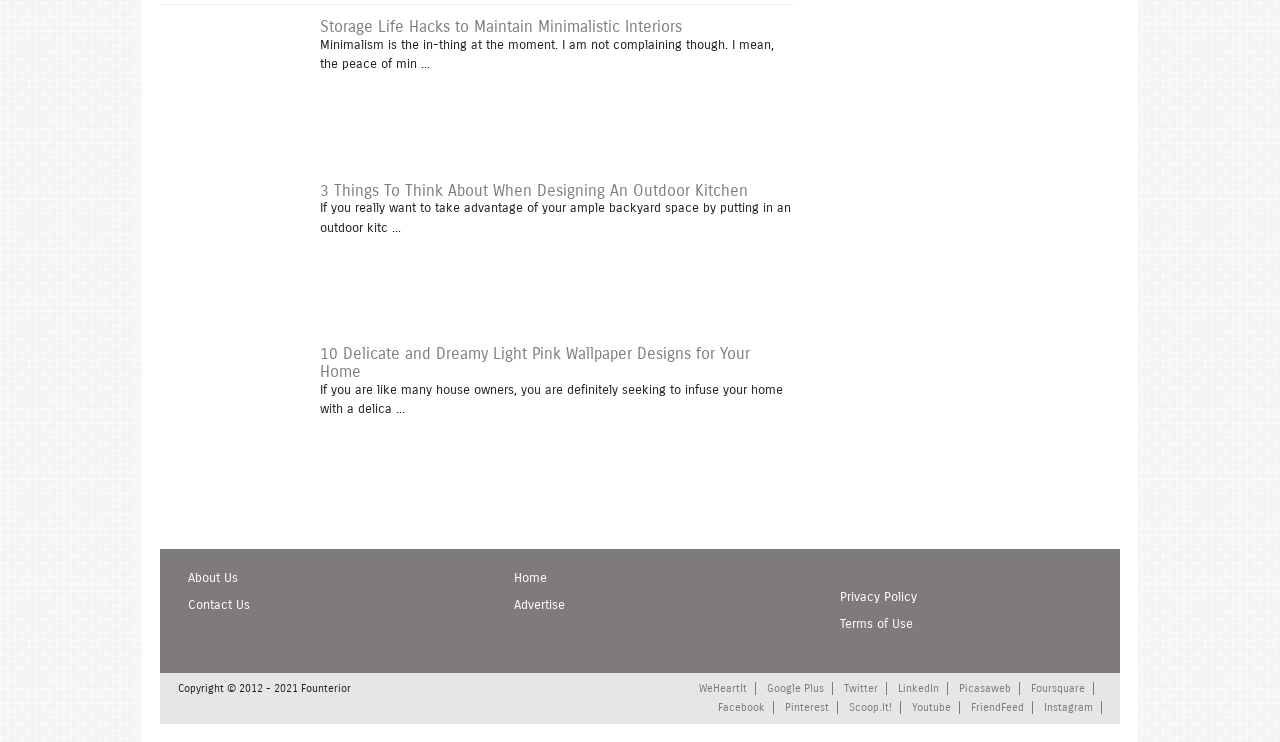Identify the coordinates of the bounding box for the element that must be clicked to accomplish the instruction: "Check out the article on 10 Delicate and Dreamy Light Pink Wallpaper Designs for Your Home".

[0.25, 0.464, 0.586, 0.513]